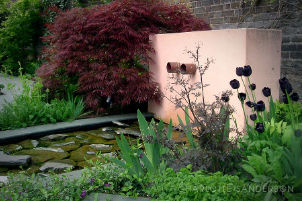Using details from the image, please answer the following question comprehensively:
What is the color of the tulips?

The caption describes the plants in the foreground, including 'dark purple tulips', which reveals the color of the tulips in the image.